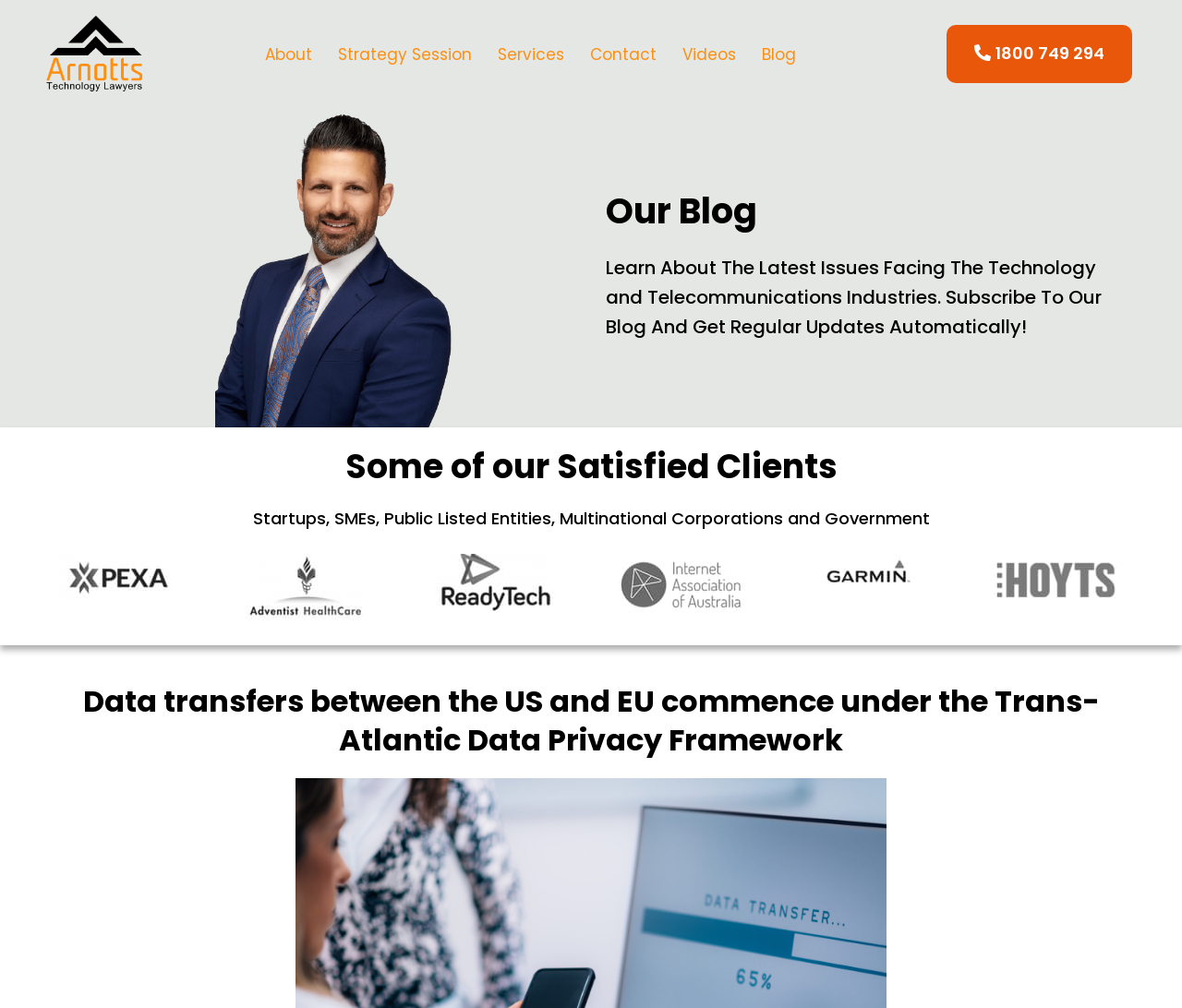Pinpoint the bounding box coordinates of the area that must be clicked to complete this instruction: "Read the 'Our Blog' section".

[0.512, 0.187, 0.955, 0.232]